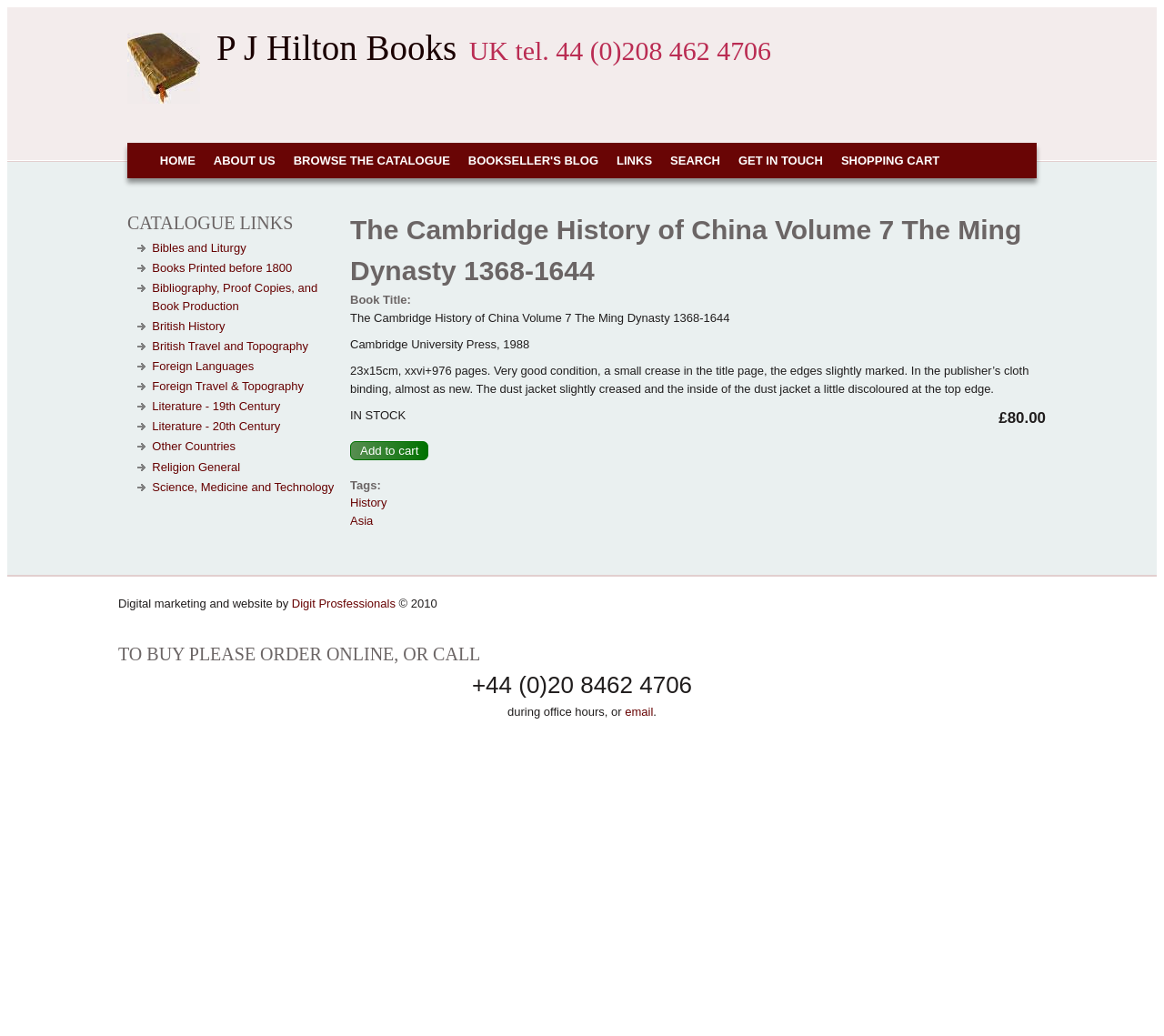Please determine the bounding box coordinates for the element with the description: "History".

[0.301, 0.479, 0.332, 0.492]